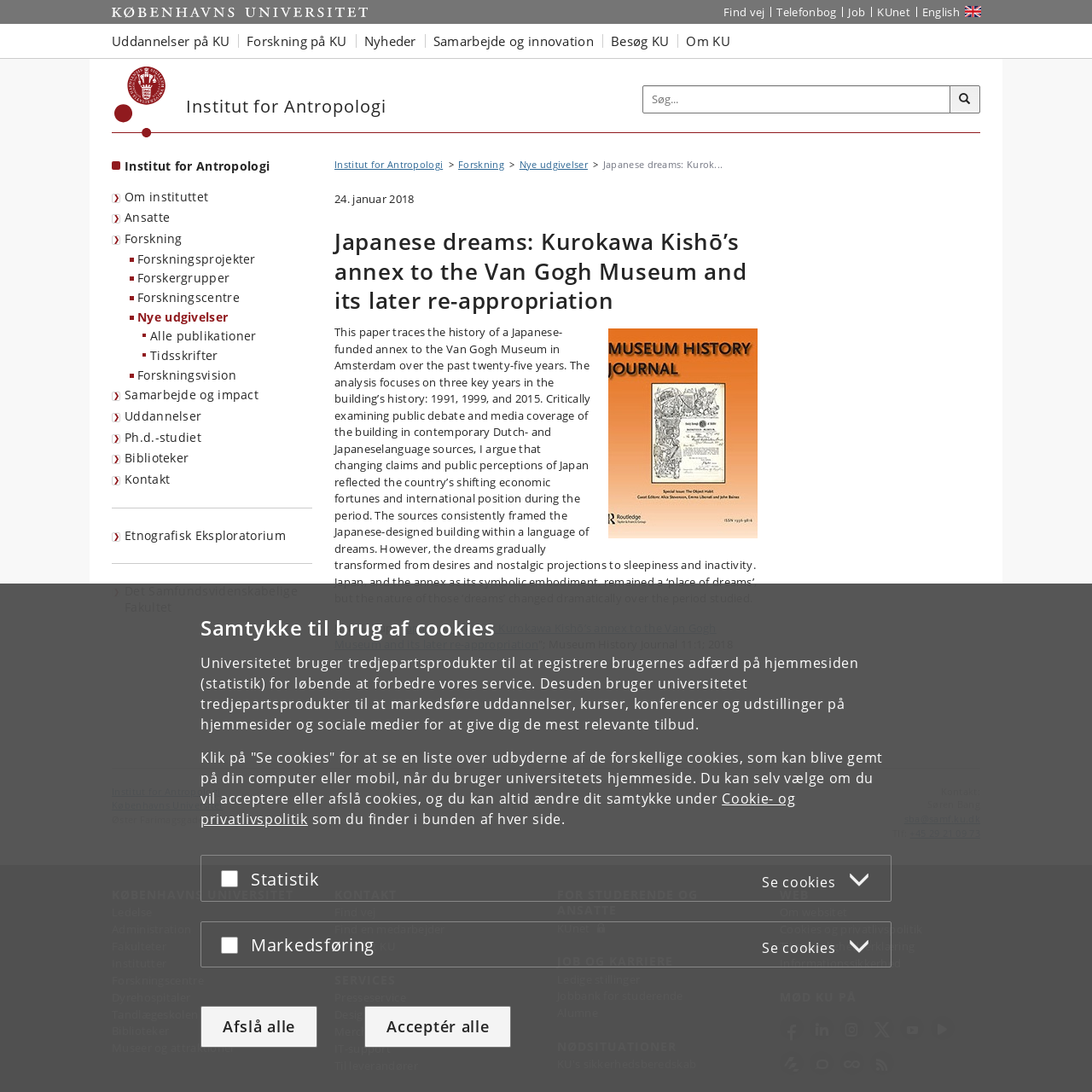What is the address of the university?
Please provide a single word or phrase as your answer based on the image.

Øster Farimagsgade 5 1353 København K